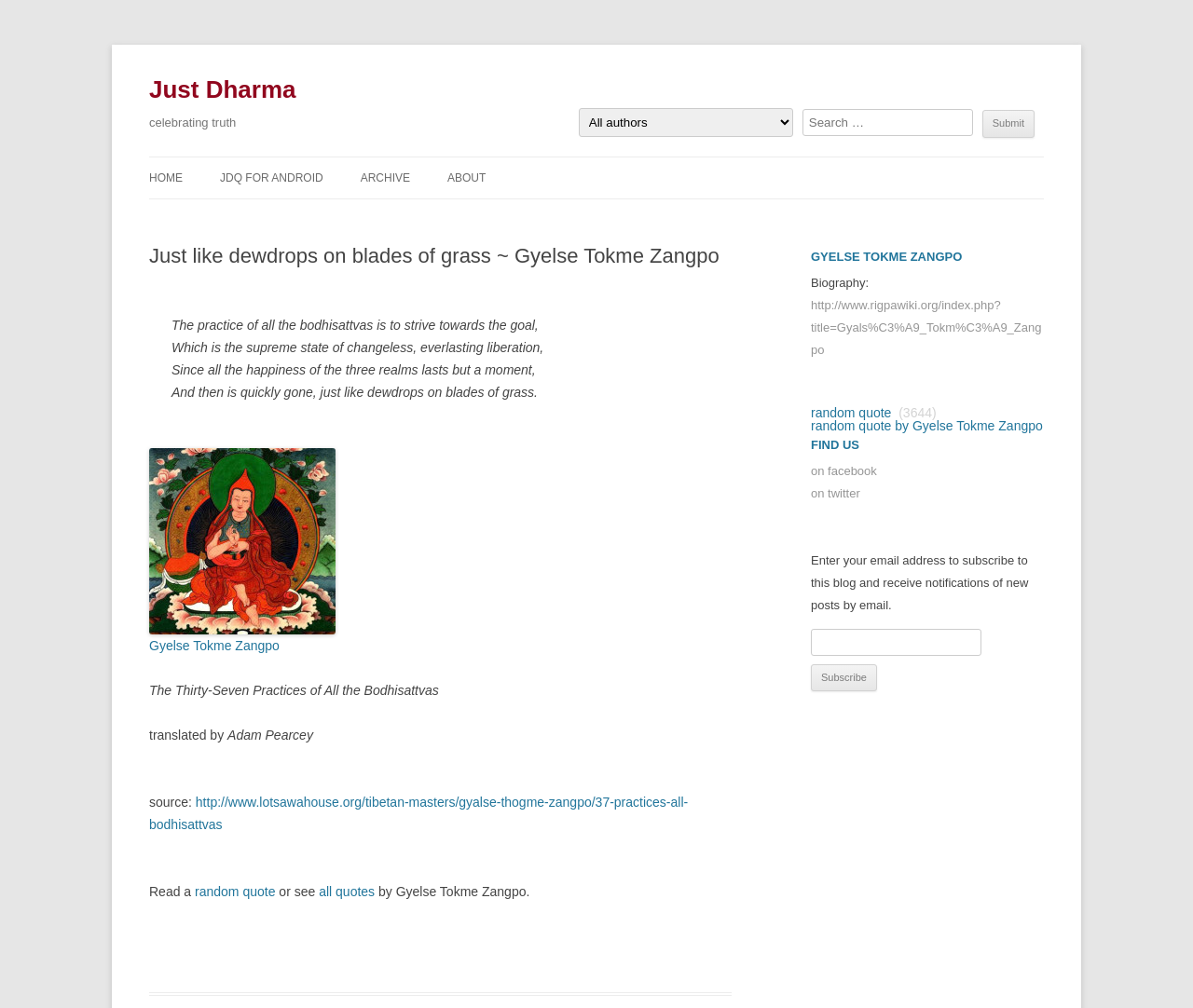Please mark the bounding box coordinates of the area that should be clicked to carry out the instruction: "Submit a query".

[0.823, 0.109, 0.867, 0.137]